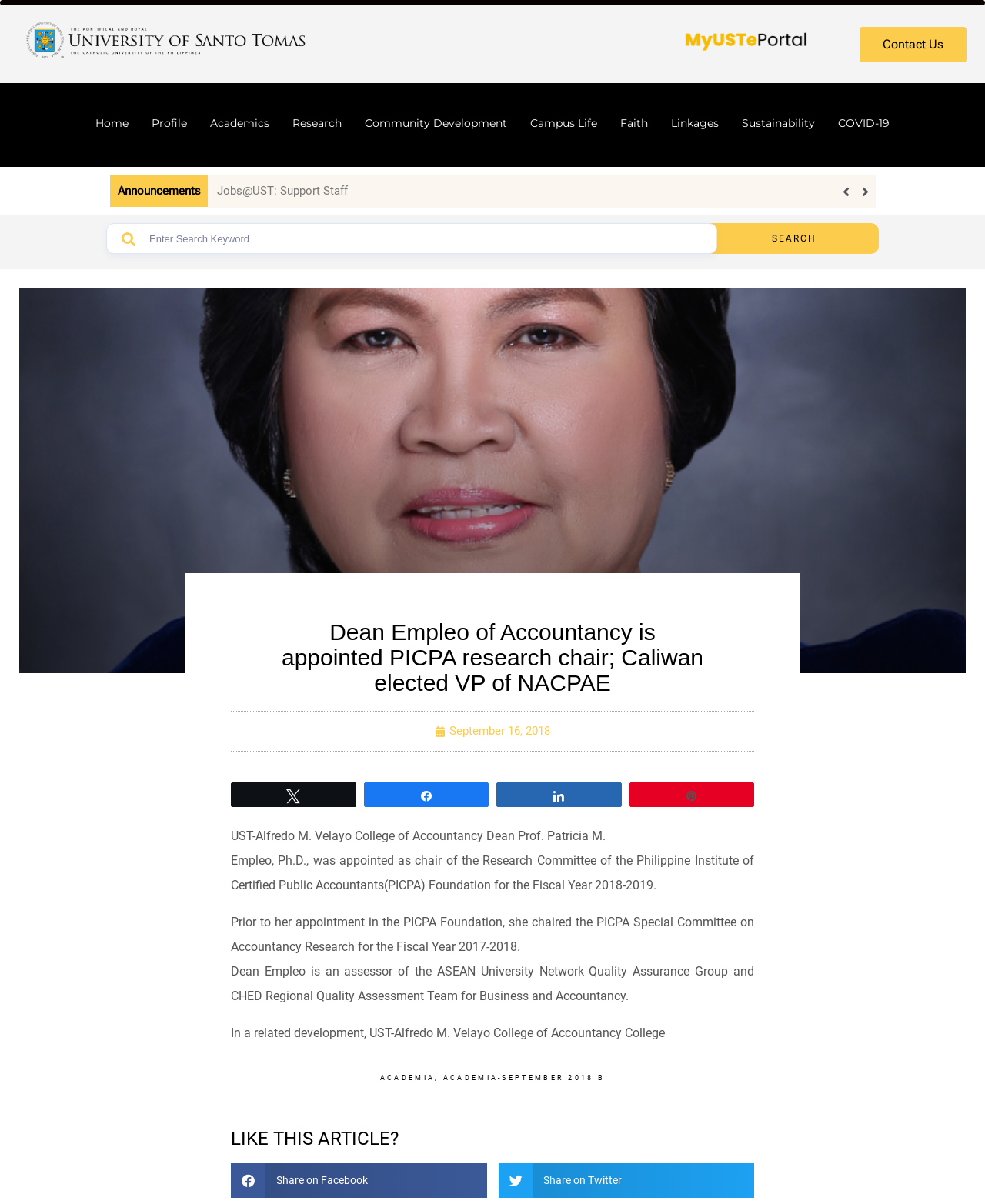Ascertain the bounding box coordinates for the UI element detailed here: "aria-label="Previous slide"". The coordinates should be provided as [left, top, right, bottom] with each value being a float between 0 and 1.

[0.848, 0.145, 0.869, 0.173]